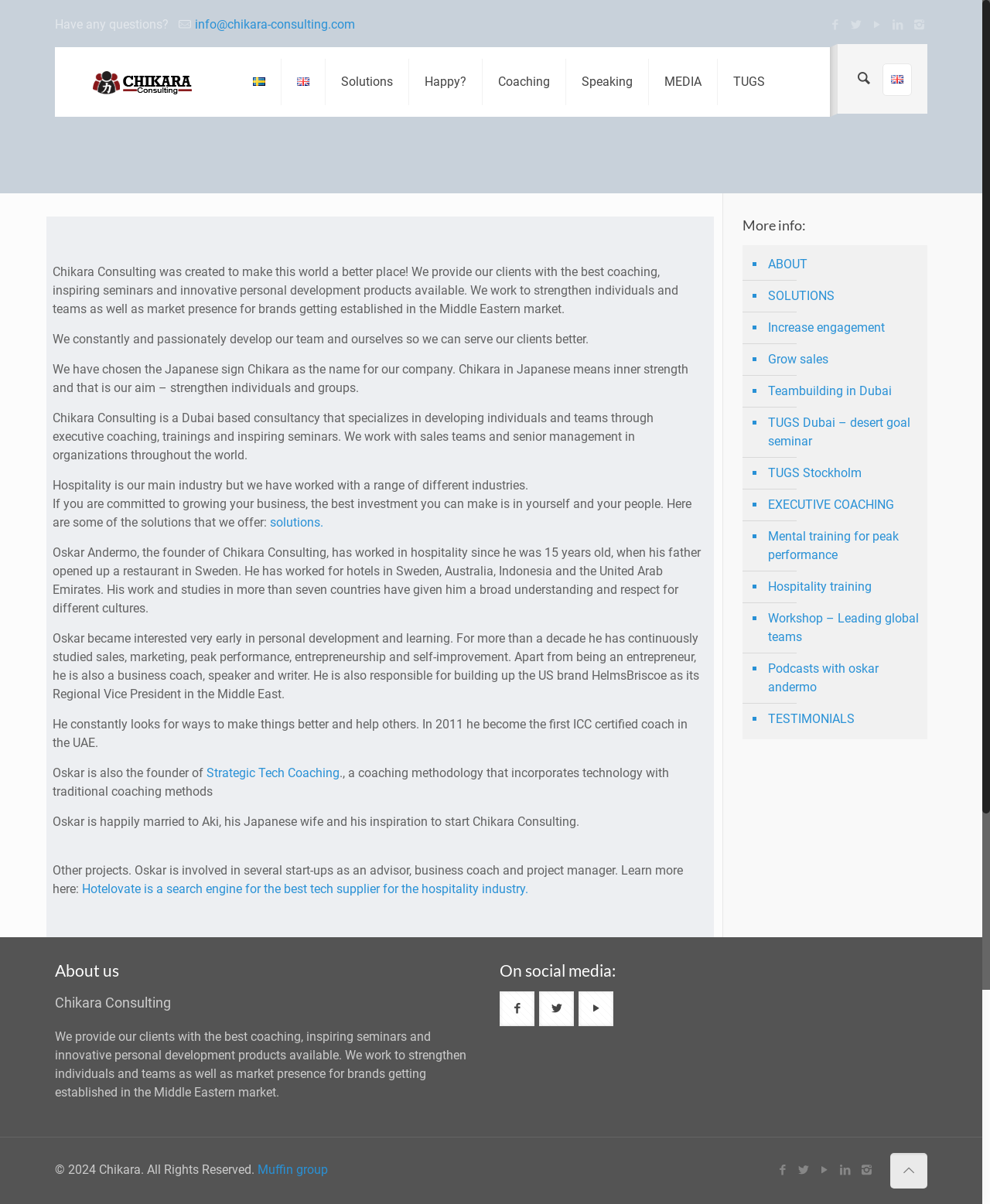Please identify the bounding box coordinates of the clickable area that will allow you to execute the instruction: "Read the 'Prayer Requests' text".

None